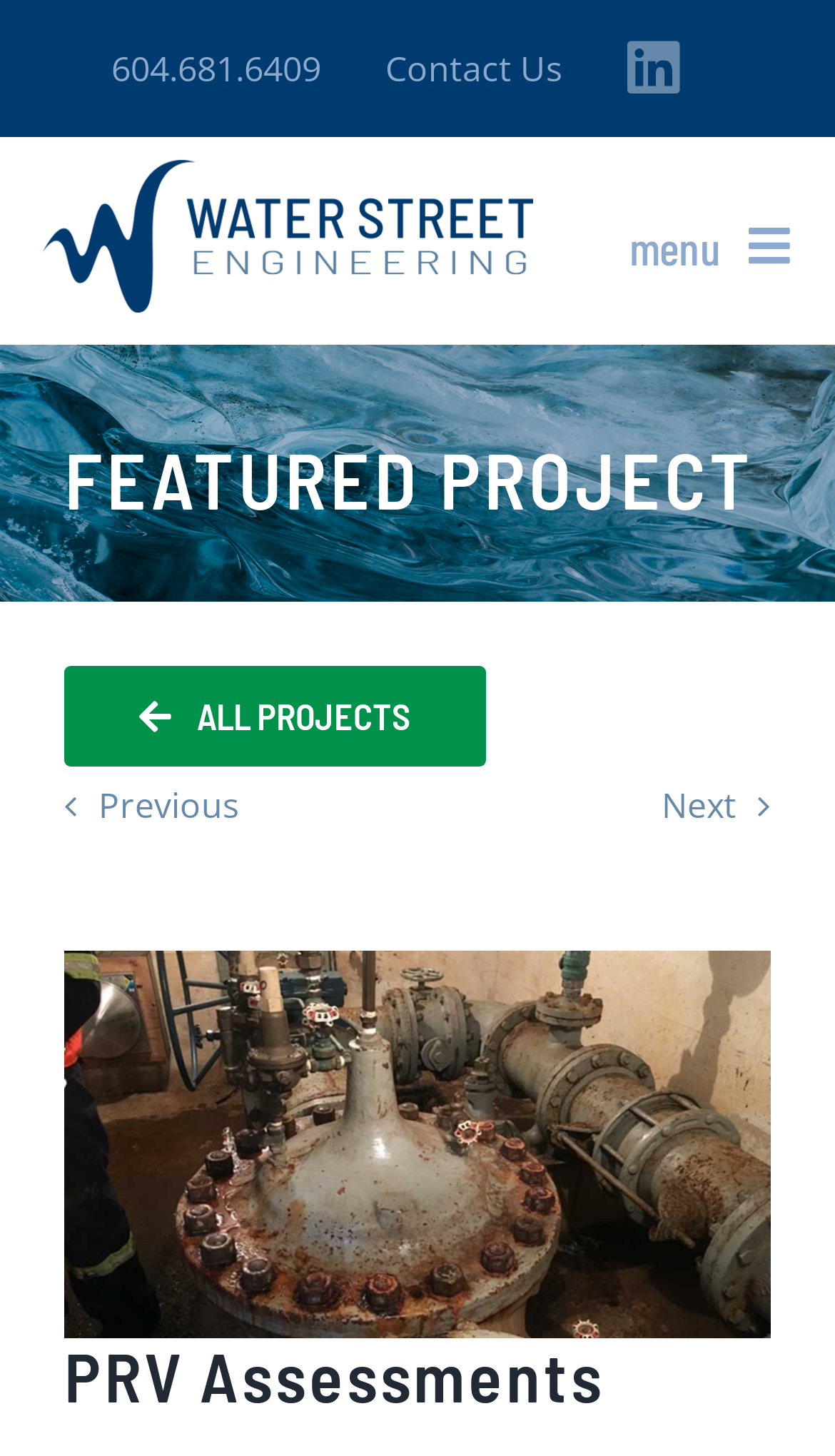Find the bounding box coordinates of the element I should click to carry out the following instruction: "Go to the ABOUT page".

[0.0, 0.535, 1.0, 0.613]